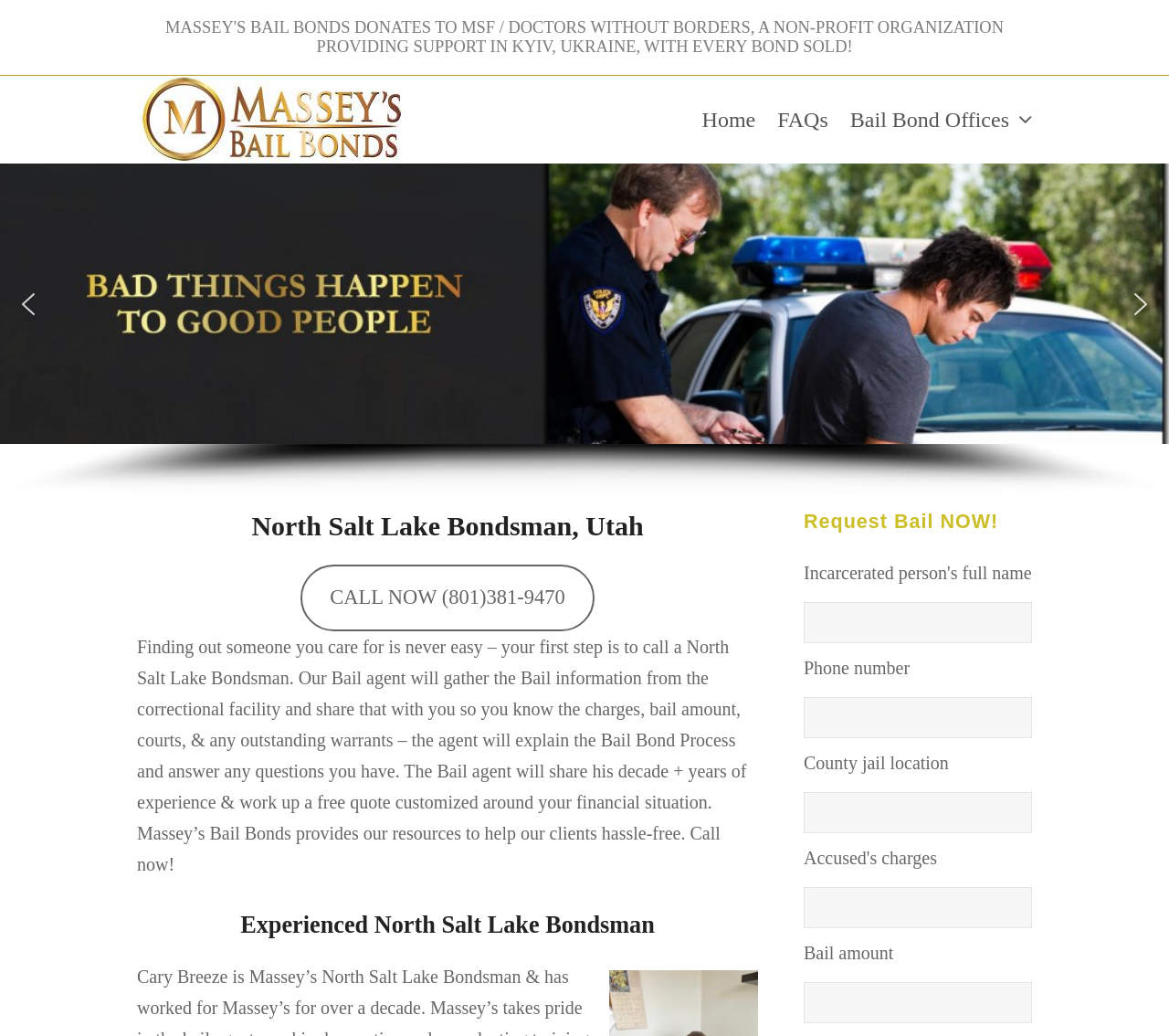Please locate the UI element described by "name="text-123"" and provide its bounding box coordinates.

[0.688, 0.948, 0.883, 0.988]